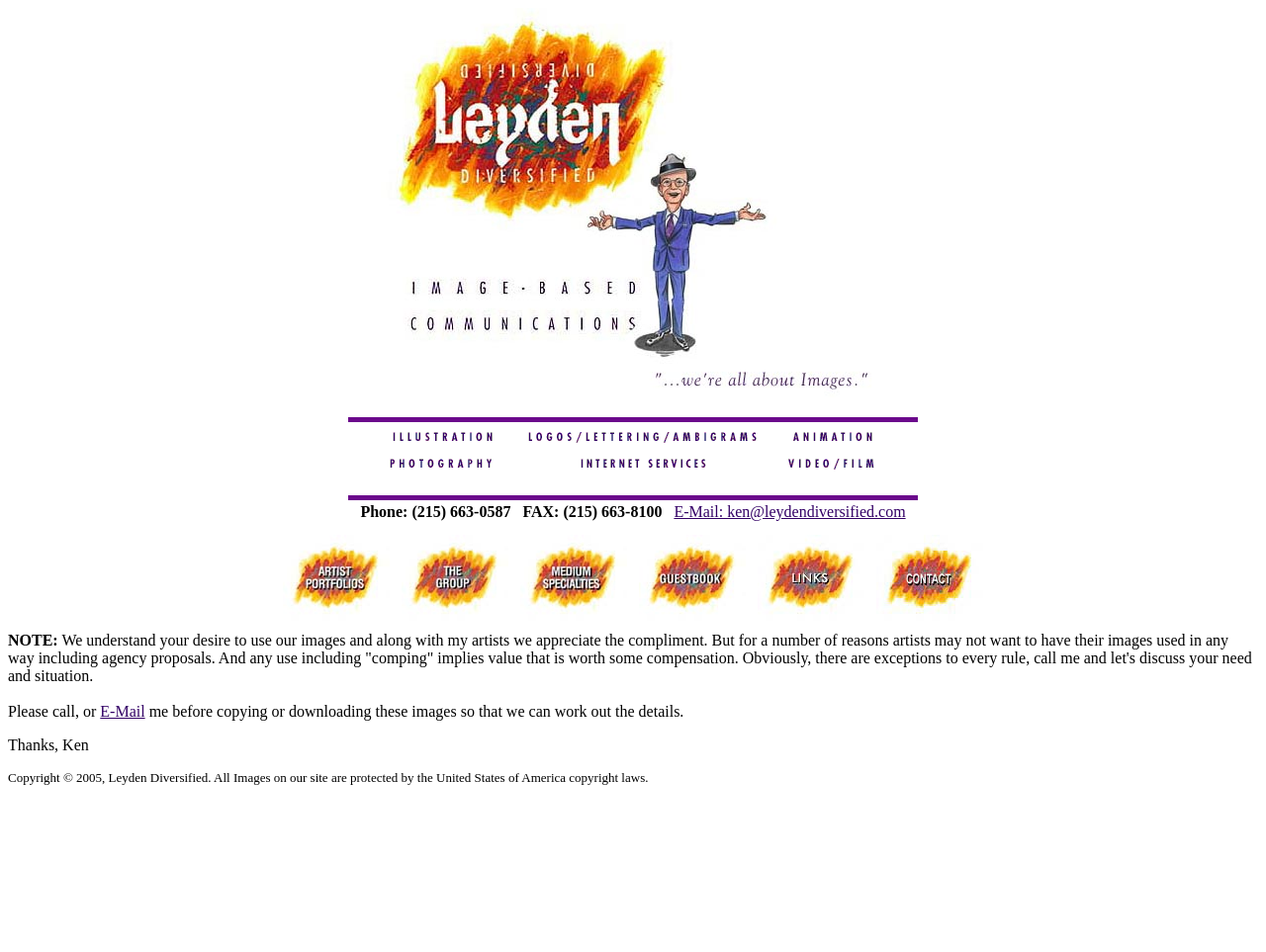Provide the bounding box coordinates of the section that needs to be clicked to accomplish the following instruction: "Send an email to ken@leydendiversified.com."

[0.532, 0.528, 0.715, 0.546]